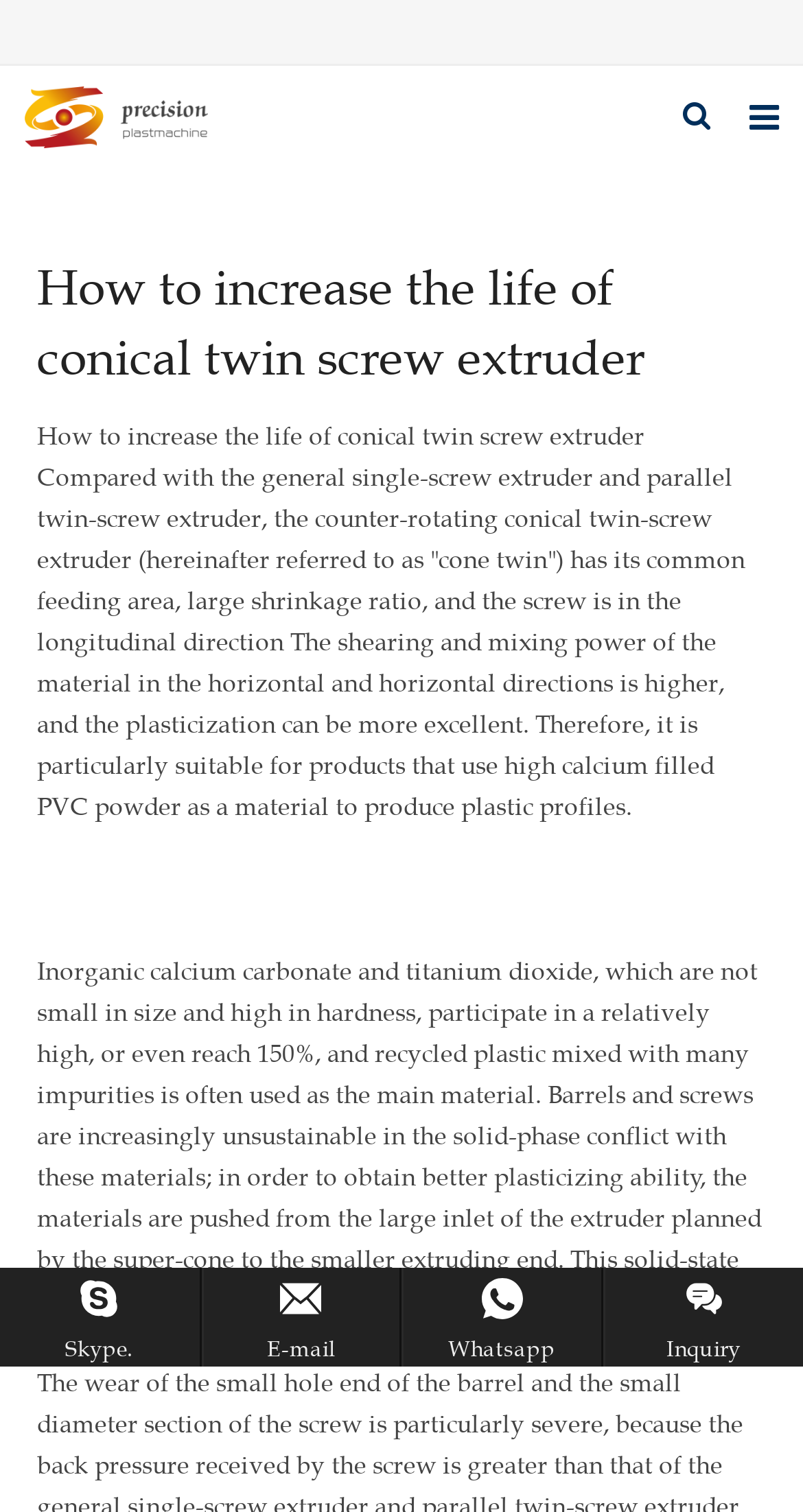Return the bounding box coordinates of the UI element that corresponds to this description: "Feedback". The coordinates must be given as four float numbers in the range of 0 and 1, [left, top, right, bottom].

[0.009, 0.4, 0.991, 0.458]